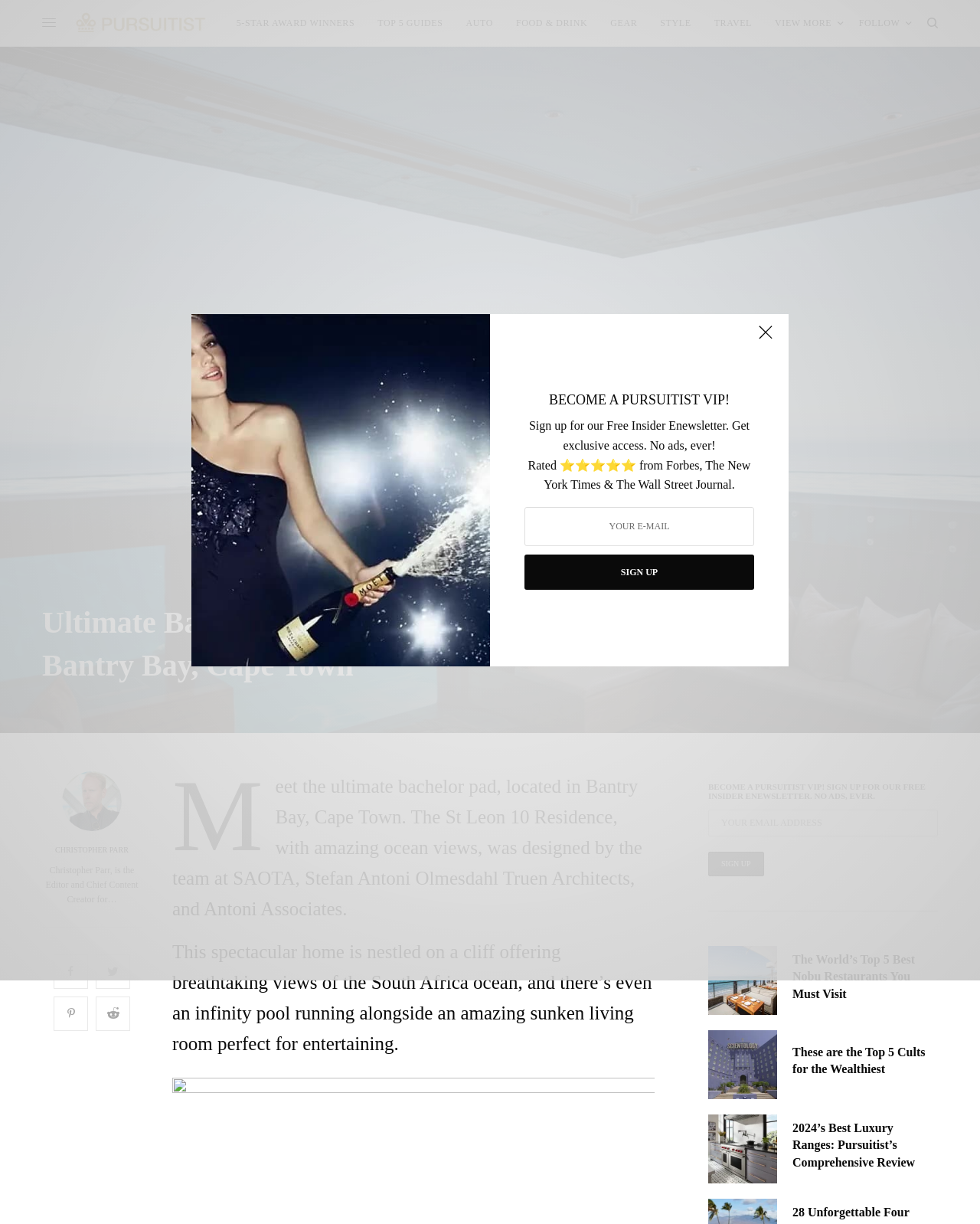Provide an in-depth caption for the webpage.

This webpage is about a luxurious bachelor pad, the St Leon 10 Residence, located in Bantry Bay, Cape Town. The page is divided into several sections. At the top, there is a navigation menu with links to various categories such as "5-STAR AWARD WINNERS", "TOP 5 GUIDES", "AUTO", "FOOD & DRINK", "GEAR", "STYLE", and "TRAVEL". Below the navigation menu, there is a large image of the St Leon 10 Residence, which takes up most of the width of the page.

To the left of the image, there is a section with a heading "BECOME A PURSUITIST VIP!" and a call-to-action to sign up for a free insider e-newsletter. This section also includes a textbox to enter an email address and a button to submit the sign-up request.

Below the image, there is a section with a heading "Ultimate Bachelor Pad: St Leon 10 Residence in Bantry Bay, Cape Town" and a brief description of the residence. This section also includes an image of the residence's interior.

Further down the page, there are three sections, each with a heading and a brief description of a related article. The first section is about the top 5 best Nobu restaurants to visit, the second section is about the top 5 cults for the wealthiest, and the third section is about the best luxury ranges for 2024. Each section includes an image and a link to the corresponding article.

At the bottom of the page, there is a section with a heading "FOLLOW" and an image. There are also several social media links and a separator line.

Throughout the page, there are several buttons and links to navigate to other sections or articles. The overall design of the page is clean and modern, with a focus on showcasing the luxurious features of the St Leon 10 Residence.